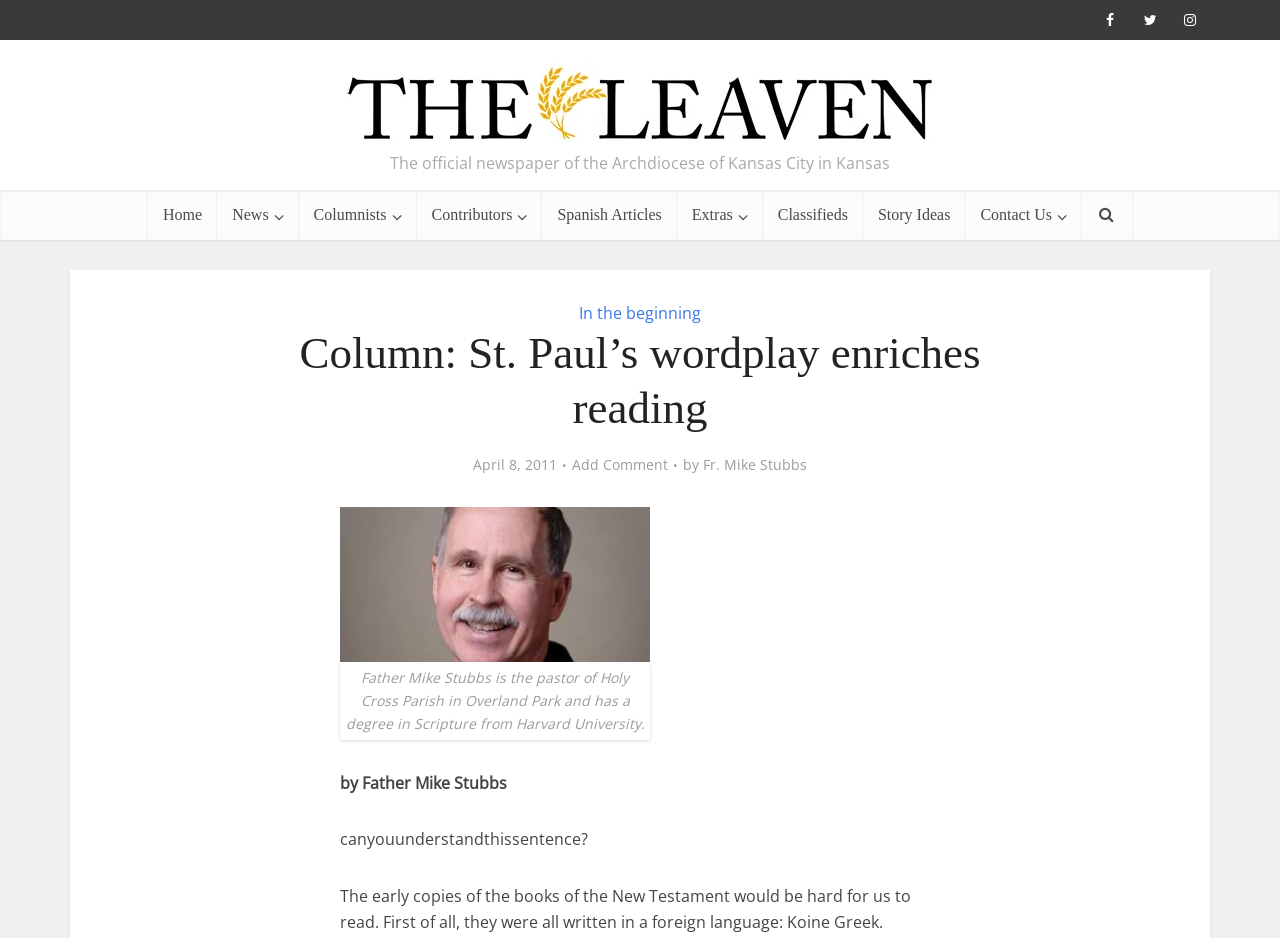Determine the bounding box coordinates of the section to be clicked to follow the instruction: "Read the article by Fr. Mike Stubbs". The coordinates should be given as four float numbers between 0 and 1, formatted as [left, top, right, bottom].

[0.266, 0.54, 0.508, 0.706]